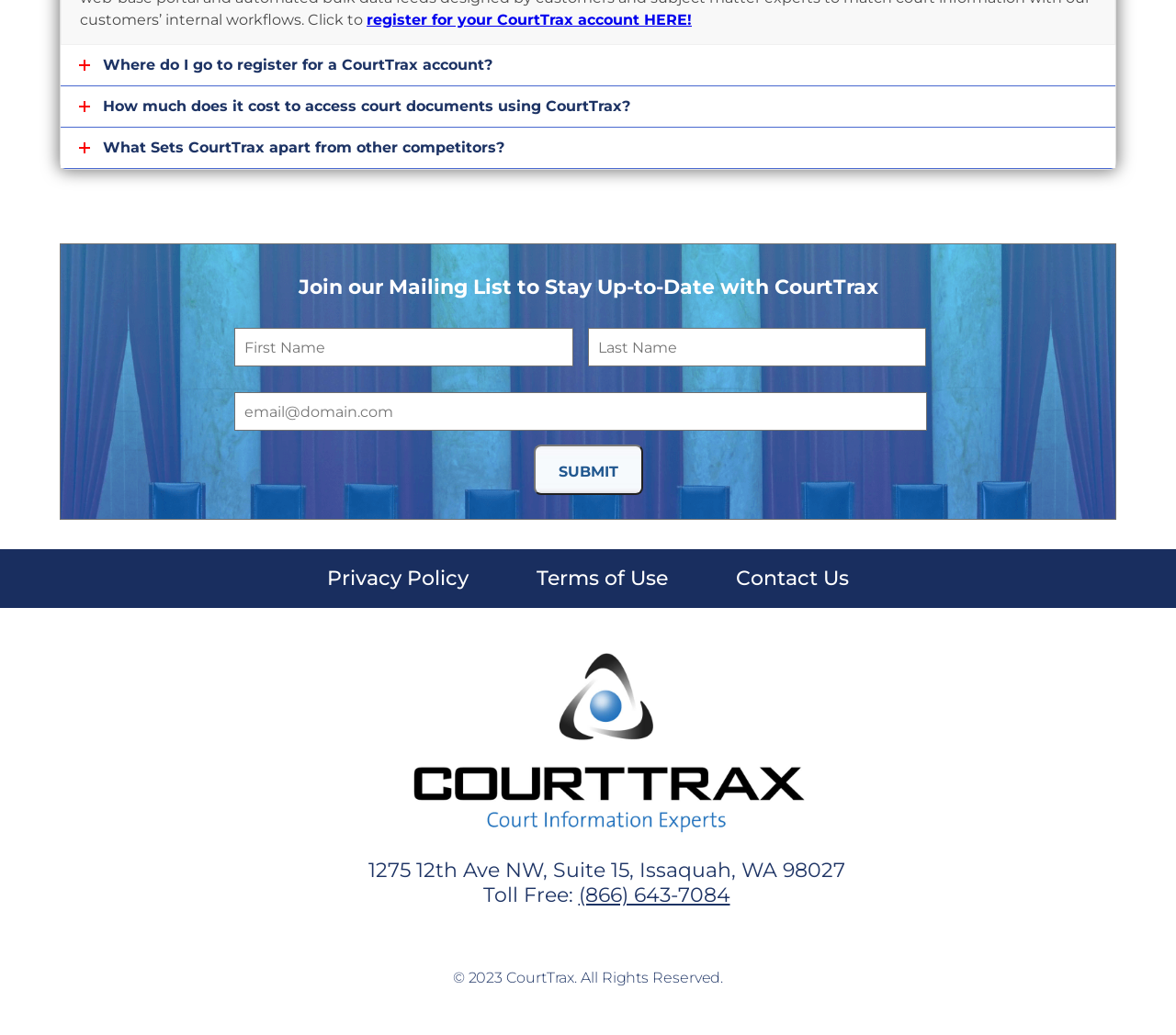For the following element description, predict the bounding box coordinates in the format (top-left x, top-left y, bottom-right x, bottom-right y). All values should be floating point numbers between 0 and 1. Description: value="Submit"

[0.454, 0.43, 0.546, 0.479]